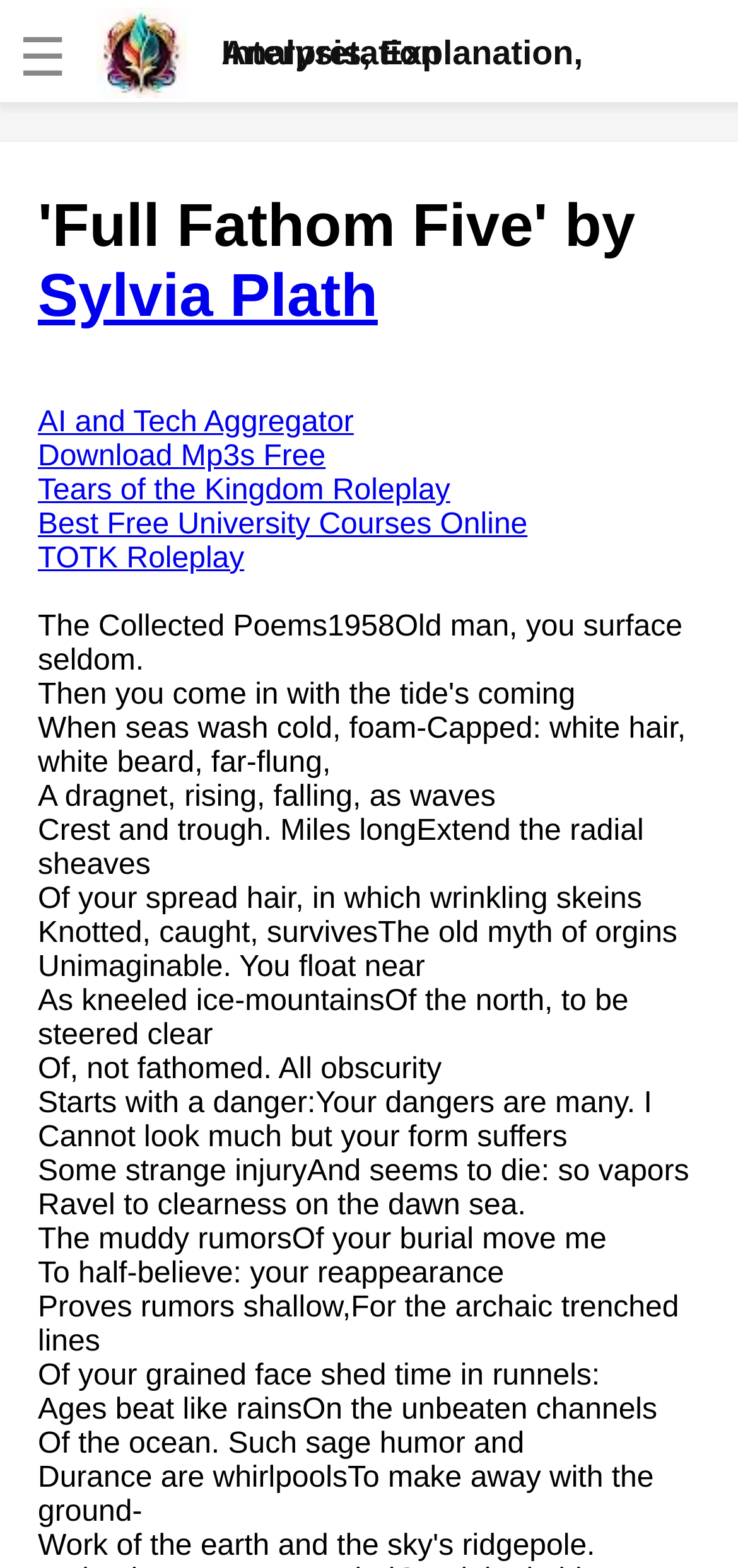What is the title of the poem being analyzed?
Examine the image closely and answer the question with as much detail as possible.

The title of the poem being analyzed is 'Full Fathom Five' by Sylvia Plath, which is indicated by the heading element with the text 'Full Fathom Five by Sylvia Plath'.